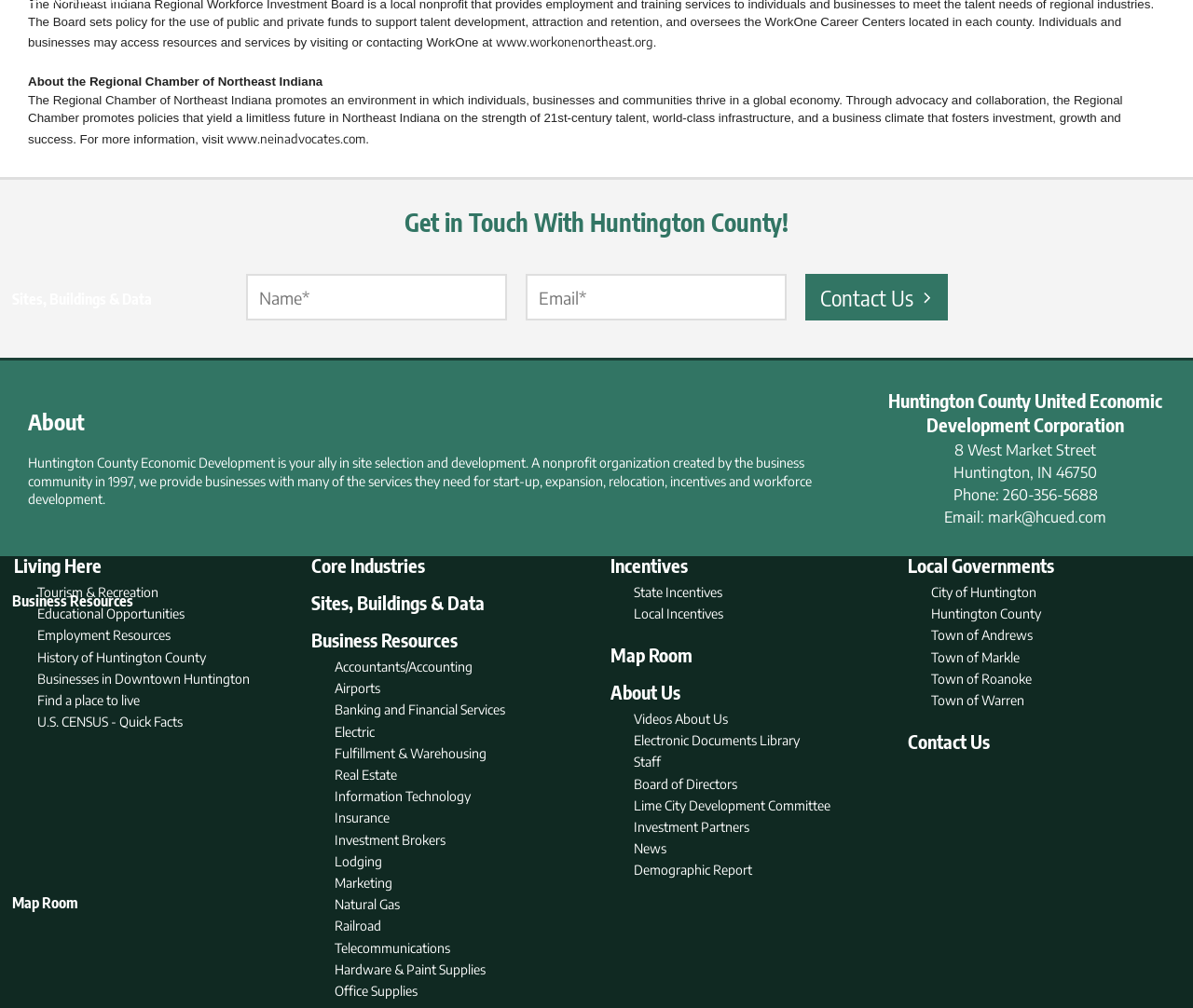Identify the bounding box coordinates of the element that should be clicked to fulfill this task: "Enter the email". The coordinates should be provided as four float numbers between 0 and 1, i.e., [left, top, right, bottom].

[0.44, 0.272, 0.659, 0.318]